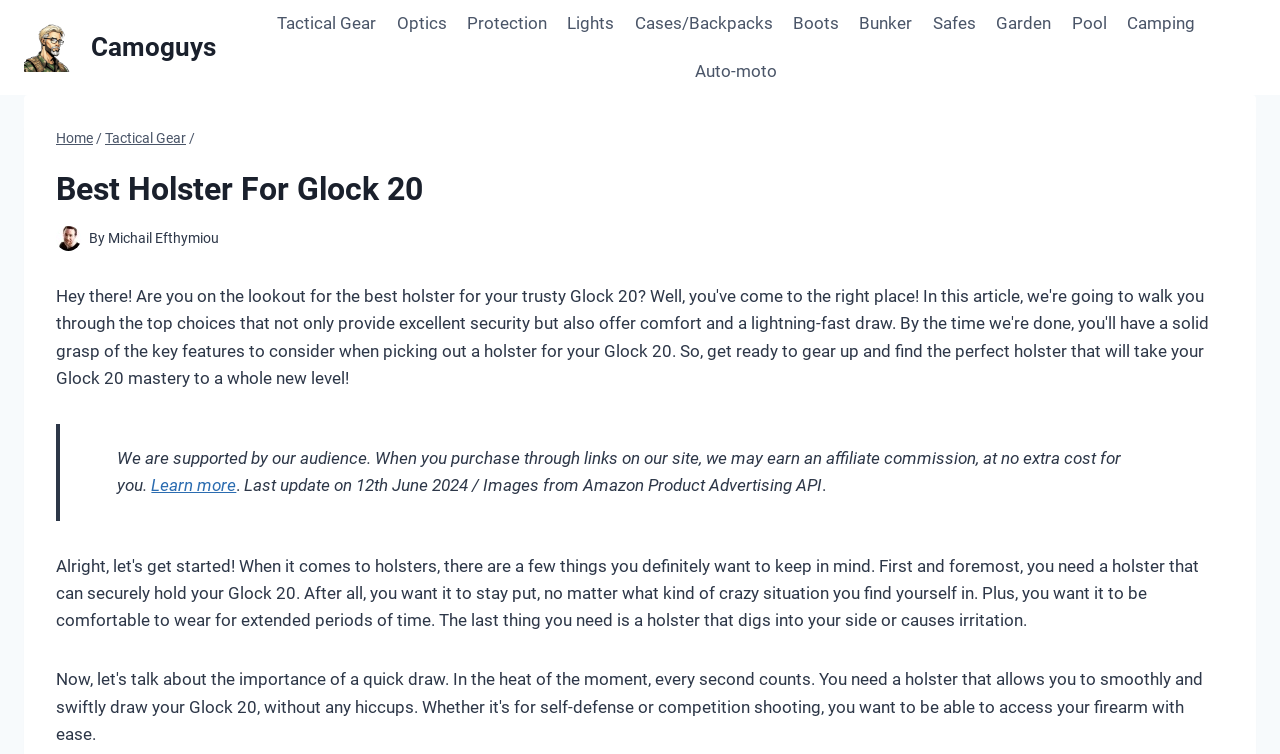Please specify the bounding box coordinates in the format (top-left x, top-left y, bottom-right x, bottom-right y), with all values as floating point numbers between 0 and 1. Identify the bounding box of the UI element described by: Michail Efthymiou

[0.085, 0.305, 0.171, 0.326]